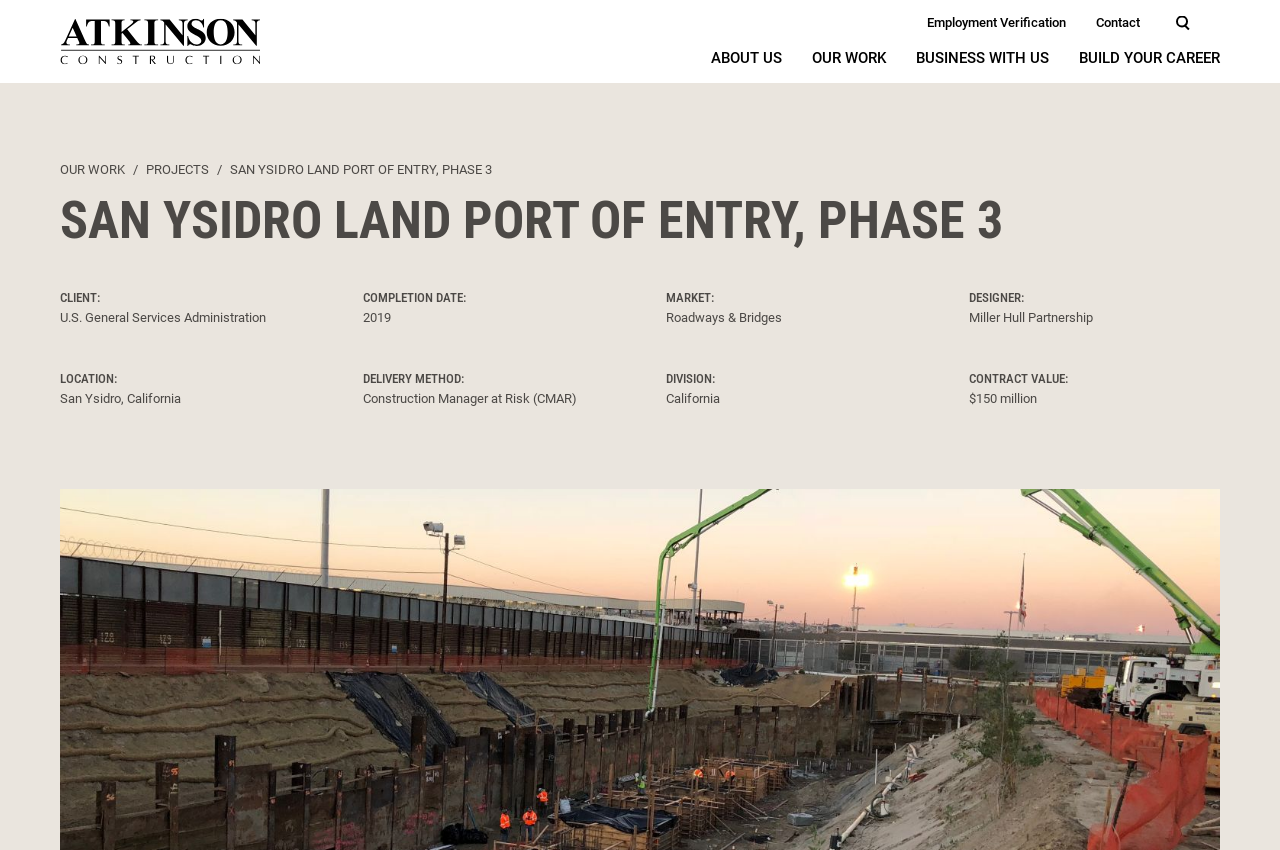Create a detailed narrative of the webpage’s visual and textual elements.

The webpage is about the San Ysidro Land Port of Entry (LPOE) Phase 3 project. At the top left, there is a link to the "Home" page, accompanied by a small image. On the top right, there is a utility menu with links to "Employment Verification" and "Contact". Below the utility menu, there is a main navigation menu with links to "ABOUT US", "OUR WORK", "BUSINESS WITH US", and "BUILD YOUR CAREER".

In the middle of the page, there is a full-text search box with a label "Fulltext search". Below the search box, there is a breadcrumb navigation menu showing the current page's location, with links to "OUR WORK" and "PROJECTS". The main content of the page is headed by a title "SAN YSIDRO LAND PORT OF ENTRY, PHASE 3", which is followed by several sections of information about the project.

The project information is organized into several sections, including "CLIENT", "COMPLETION DATE", "MARKET", "DESIGNER", "LOCATION", "DELIVERY METHOD", "DIVISION", and "CONTRACT VALUE". Each section has a label and a corresponding value, such as "U.S. General Services Administration" for the client and "2019" for the completion date. The page has a clean and organized layout, making it easy to navigate and find information about the project.